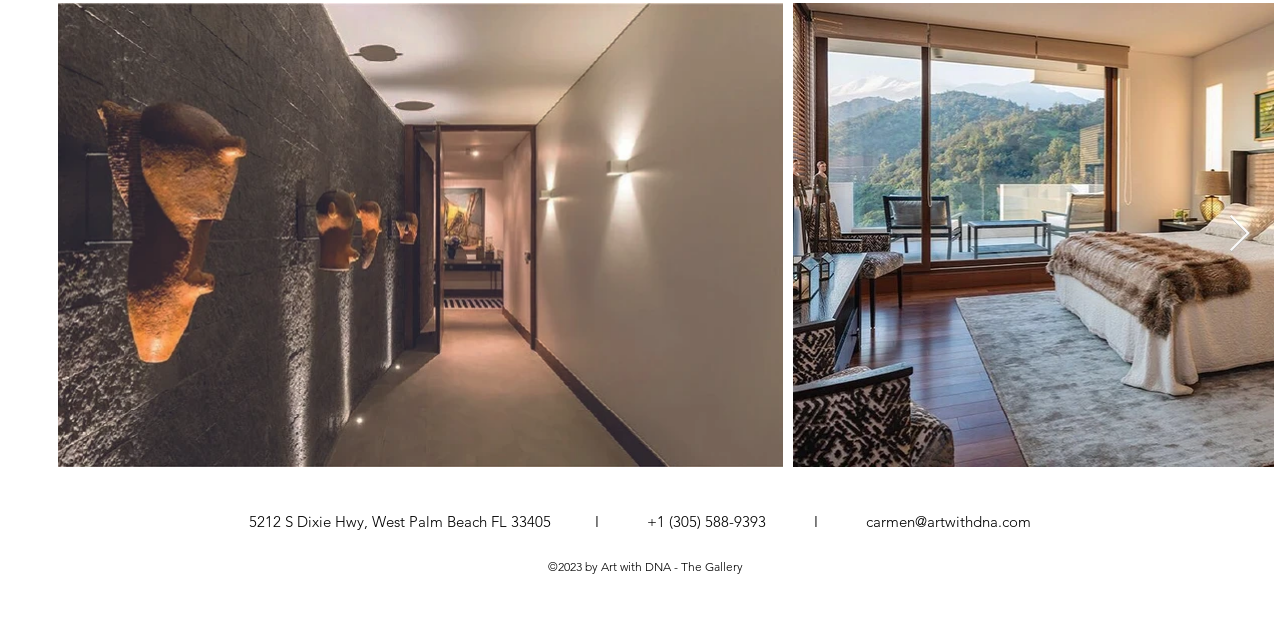Predict the bounding box coordinates for the UI element described as: "carmen@artwithdna.com". The coordinates should be four float numbers between 0 and 1, presented as [left, top, right, bottom].

[0.677, 0.799, 0.805, 0.829]